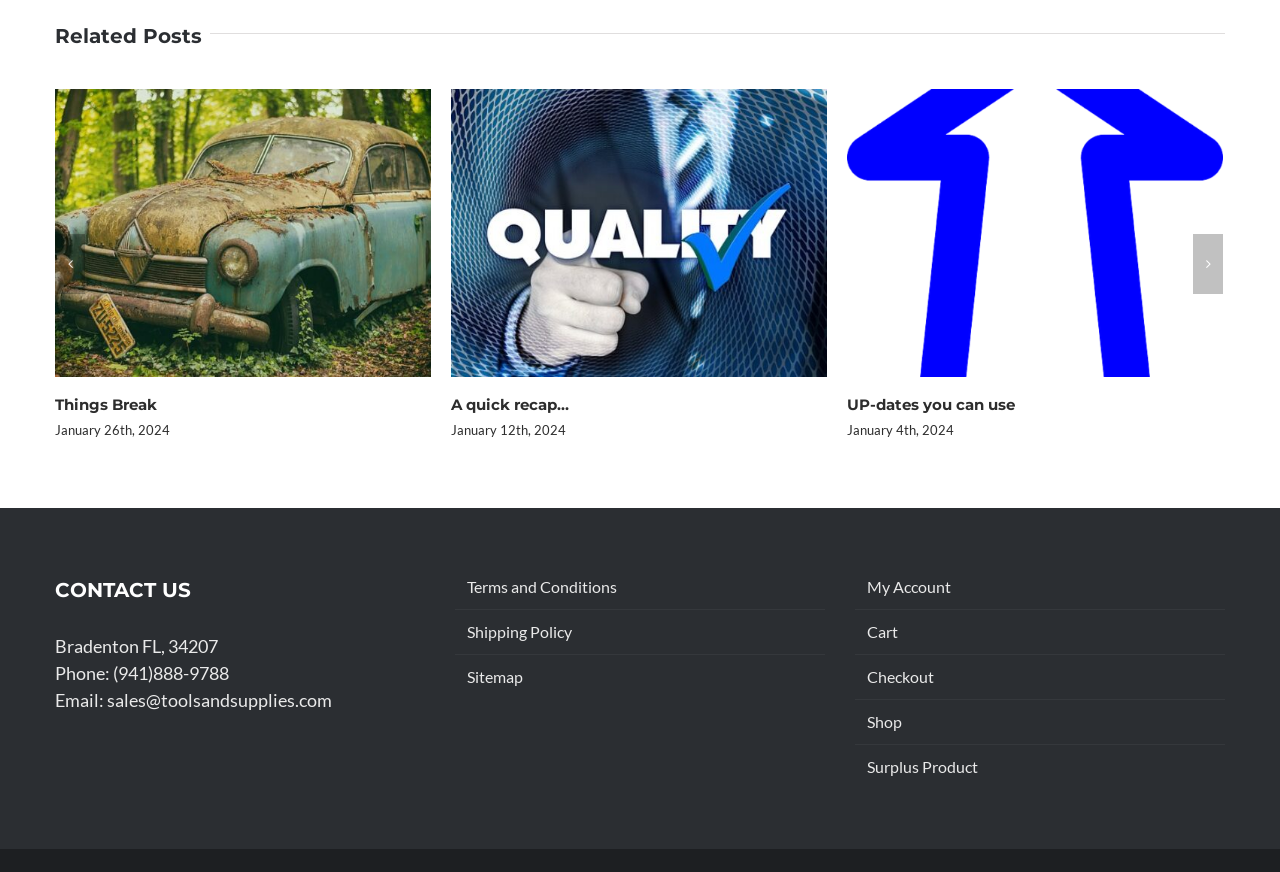Please identify the bounding box coordinates of the clickable area that will fulfill the following instruction: "Go to shop". The coordinates should be in the format of four float numbers between 0 and 1, i.e., [left, top, right, bottom].

[0.677, 0.814, 0.949, 0.842]